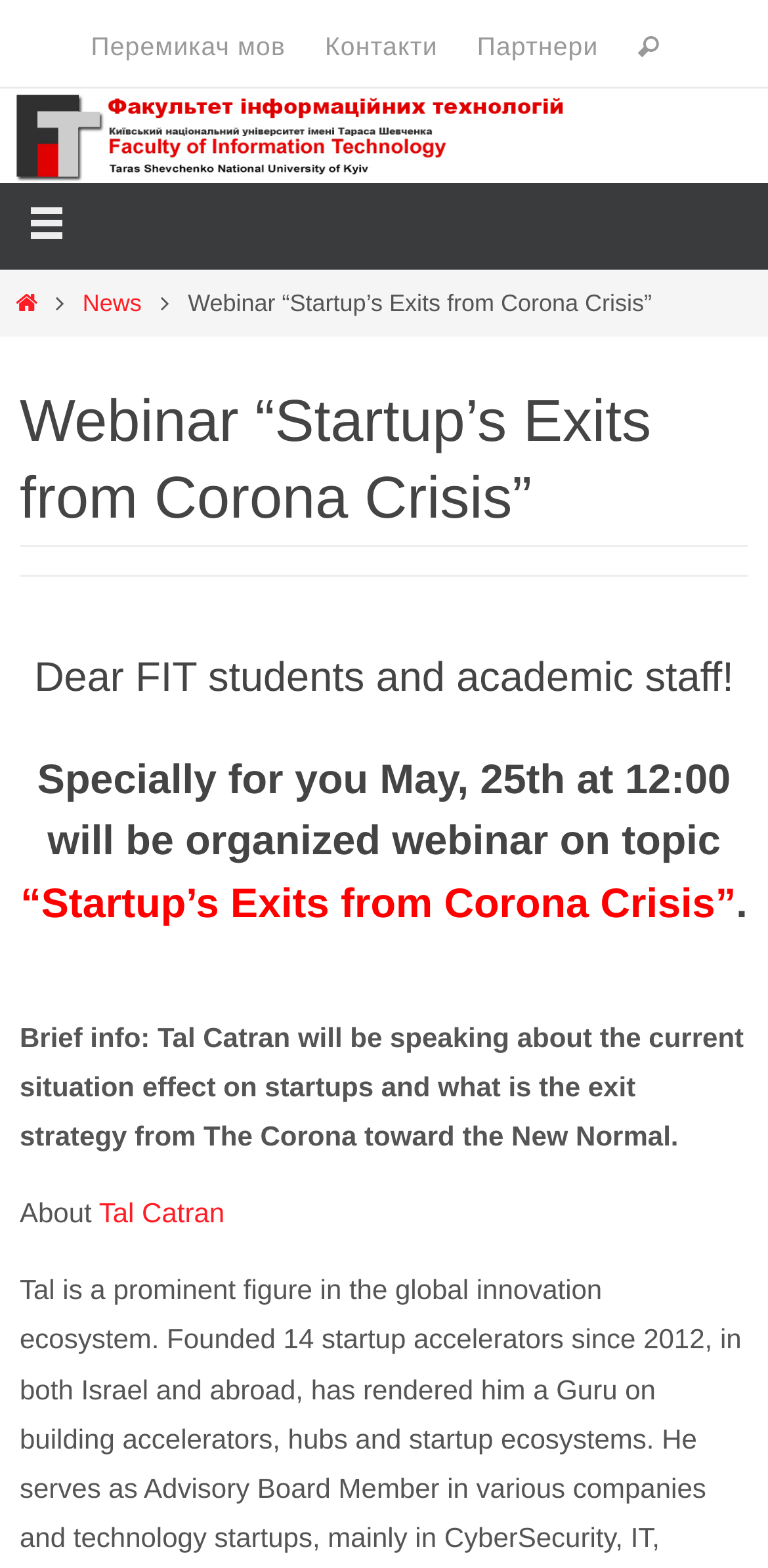Please answer the following question using a single word or phrase: 
What is the exit strategy being discussed at the webinar?

From The Corona toward the New Normal